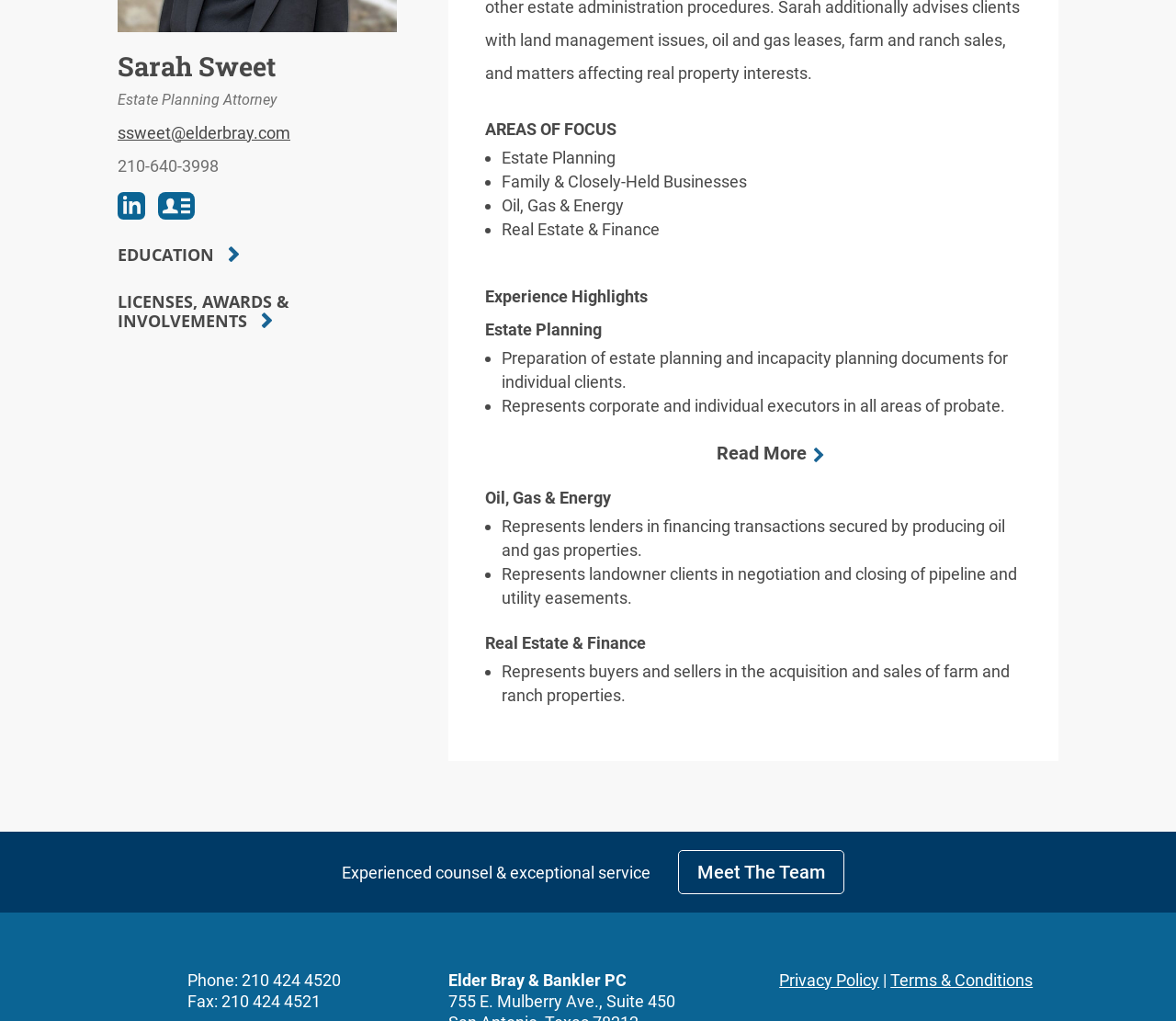Bounding box coordinates are specified in the format (top-left x, top-left y, bottom-right x, bottom-right y). All values are floating point numbers bounded between 0 and 1. Please provide the bounding box coordinate of the region this sentence describes: Meet The Team

[0.576, 0.833, 0.718, 0.876]